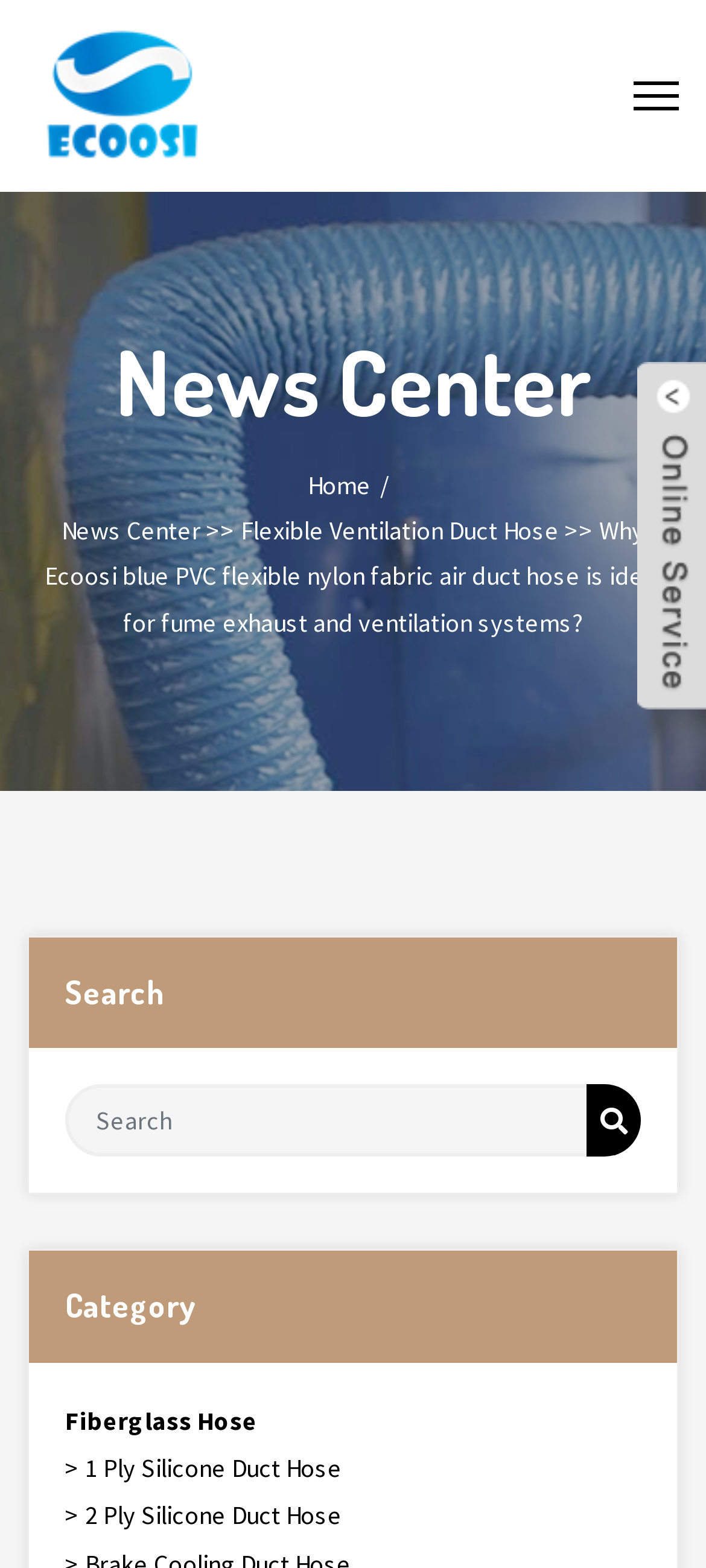Given the description Flexible Ventilation Duct Hose, predict the bounding box coordinates of the UI element. Ensure the coordinates are in the format (top-left x, top-left y, bottom-right x, bottom-right y) and all values are between 0 and 1.

[0.341, 0.328, 0.792, 0.349]